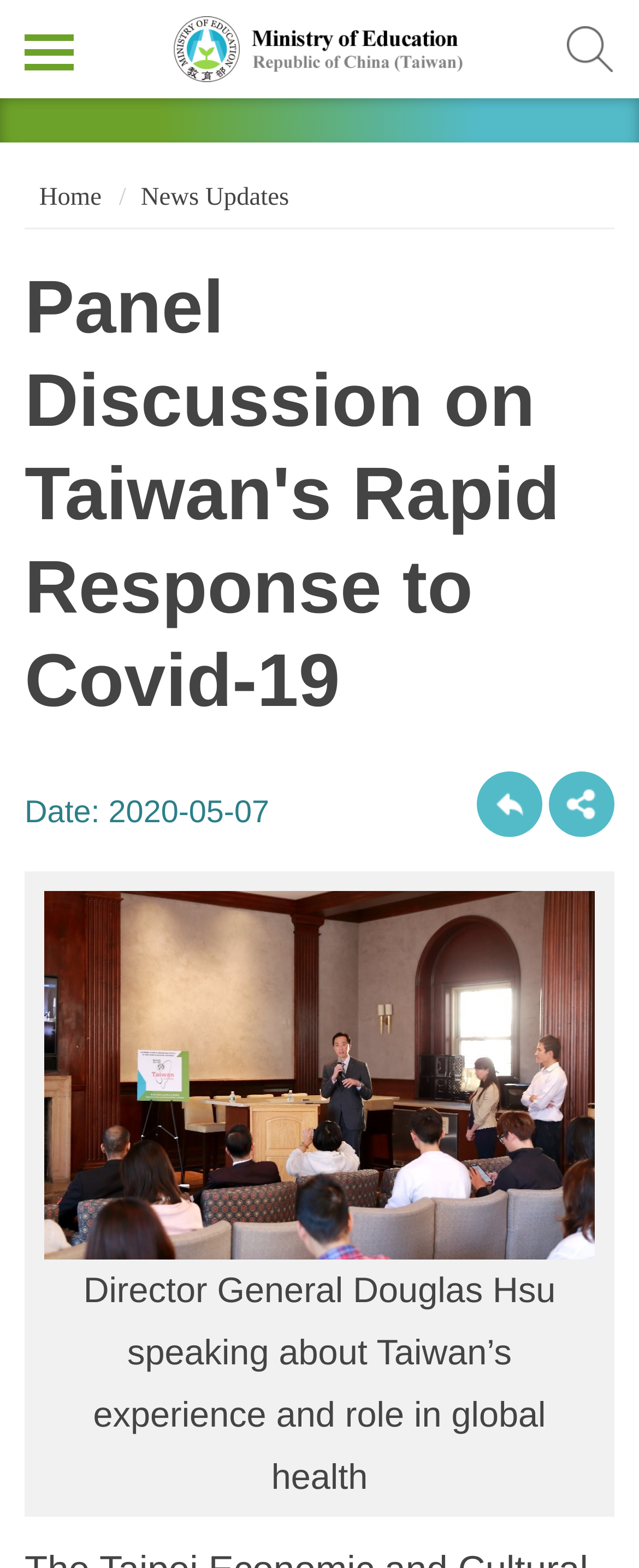What is the role of Director General Douglas Hsu?
Please use the image to provide an in-depth answer to the question.

I found the answer by looking at the static text element which describes Director General Douglas Hsu speaking about Taiwan’s experience and role in global health.